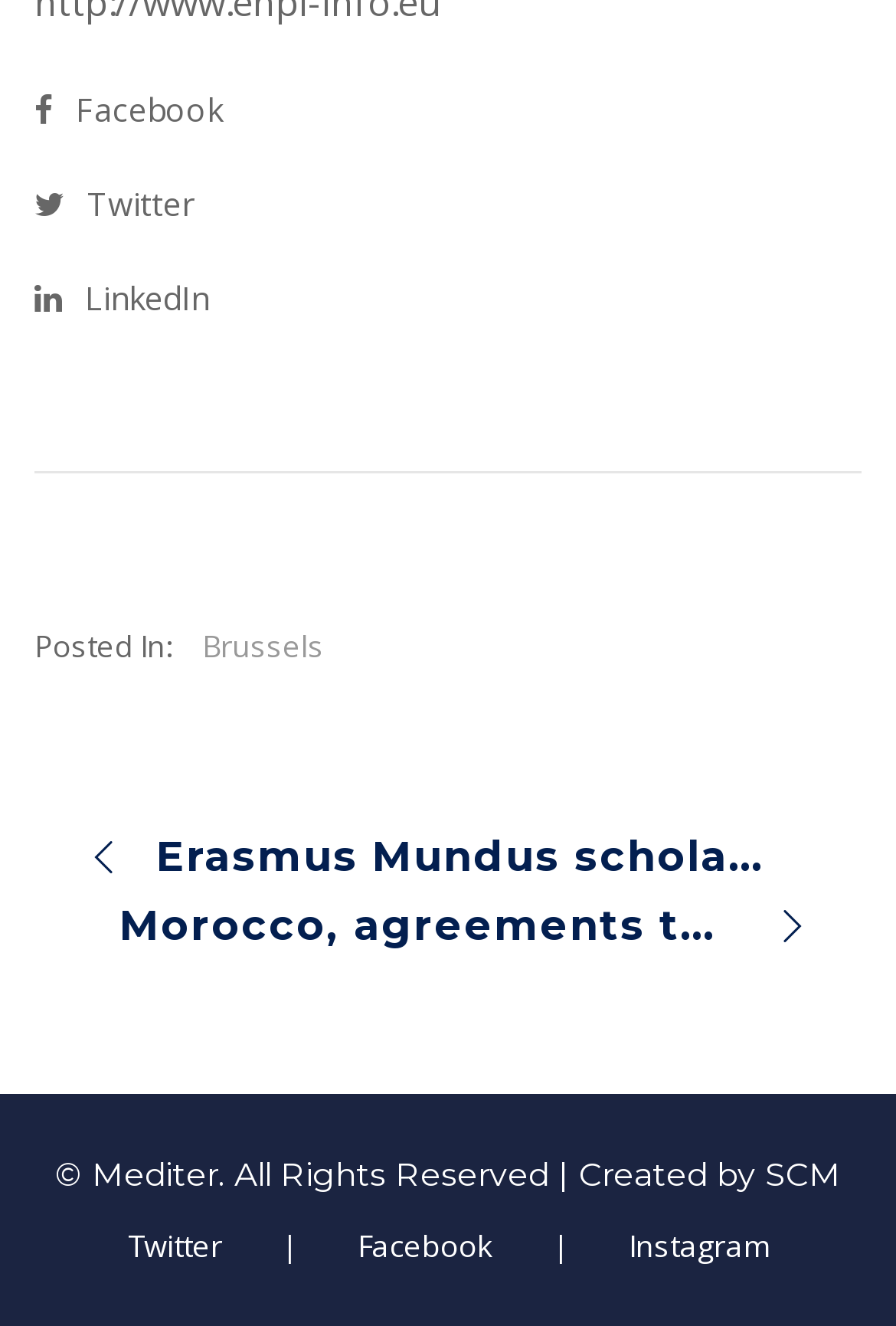Locate the bounding box coordinates of the clickable part needed for the task: "Click on Facebook".

[0.038, 0.063, 0.249, 0.096]